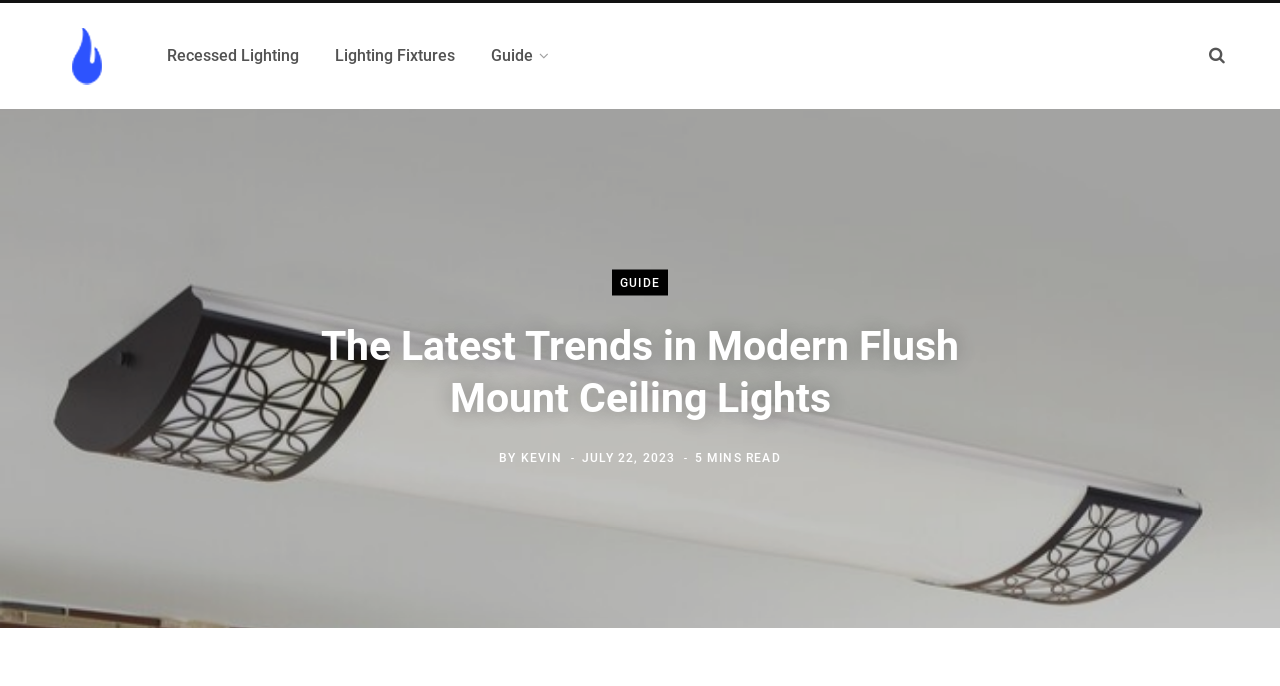Extract the bounding box coordinates of the UI element described: "The green lantern". Provide the coordinates in the format [left, top, right, bottom] with values ranging from 0 to 1.

None